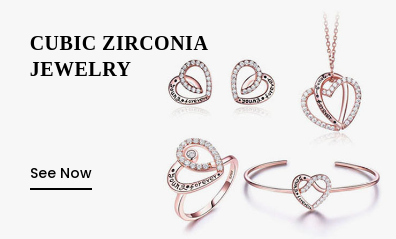What is the purpose of the 'See Now' link?
Examine the screenshot and reply with a single word or phrase.

To encourage immediate engagement